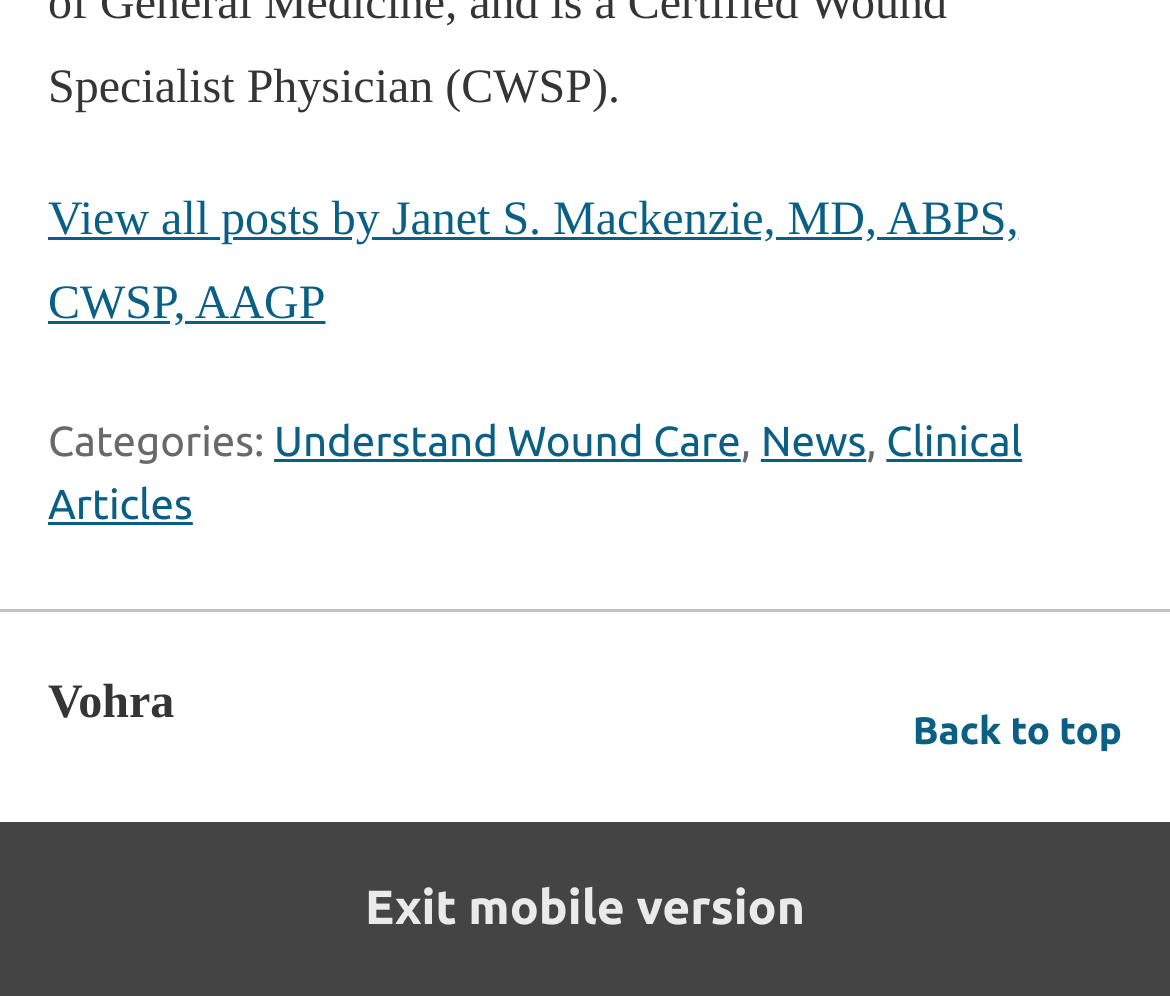Who is the author of the posts?
Answer the question with detailed information derived from the image.

The author of the posts can be found by looking at the link at the top of the page, which says 'View all posts by Janet S. Mackenzie, MD, ABPS, CWSP, AAGP'. This suggests that Janet S. Mackenzie is the author of the posts on this webpage.